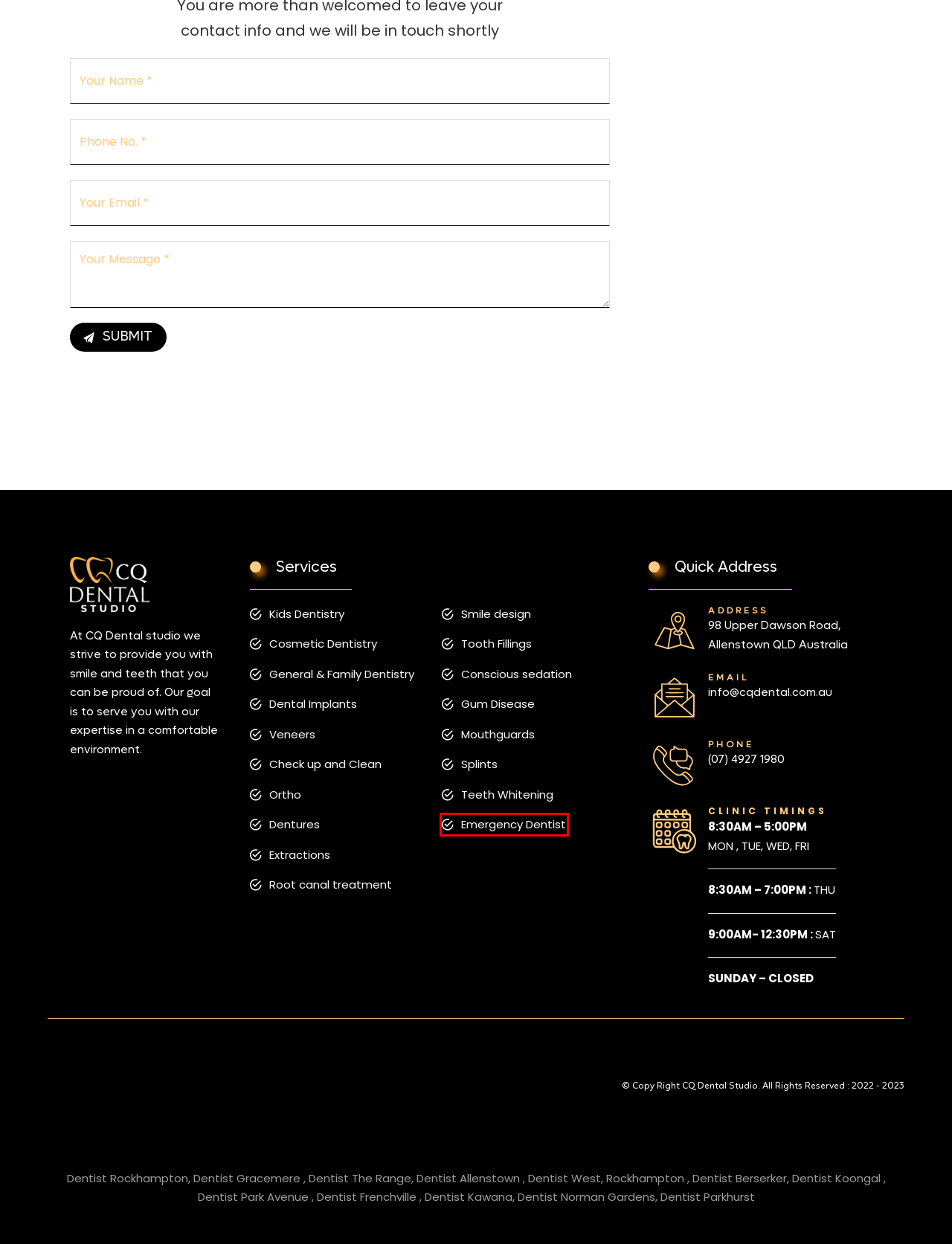View the screenshot of the webpage containing a red bounding box around a UI element. Select the most fitting webpage description for the new page shown after the element in the red bounding box is clicked. Here are the candidates:
A. Gum Disease - CQ Dental
B. Splints - CQ Dental
C. Mouthguards - CQ Dental
D. Smile Design Rockhampton - CQ Dental
E. Conscious sedation - CQ Dental
F. Emergency Dentist Rockhampton - CQ Dental
G. Veneers - CQ Dental
H. Kids Dentist Rockhampton - CQ Dental

F